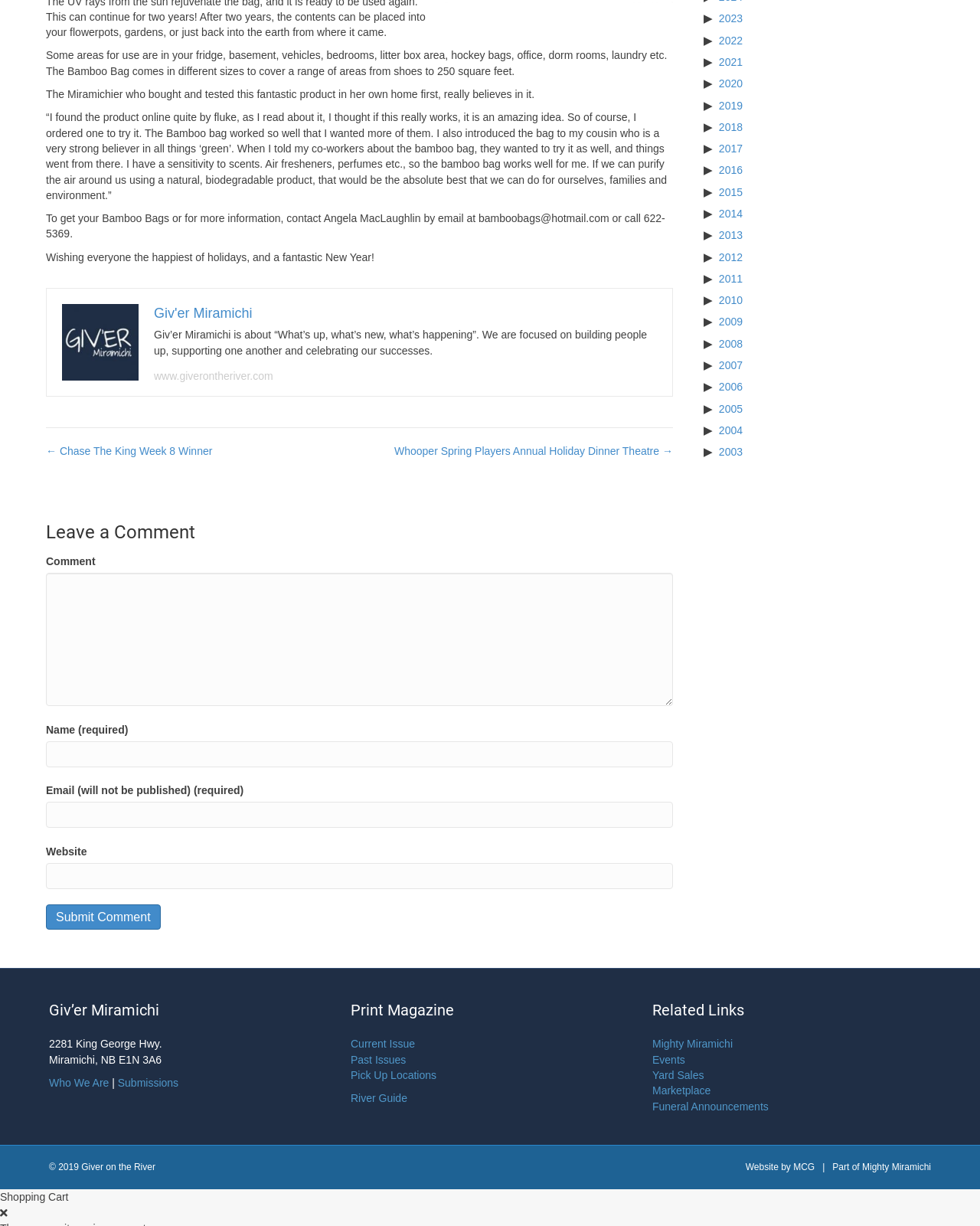What is the product being promoted?
Use the information from the screenshot to give a comprehensive response to the question.

Based on the text content, it is clear that the product being promoted is the Bamboo Bag, which is a natural, biodegradable product that can purify the air around us.